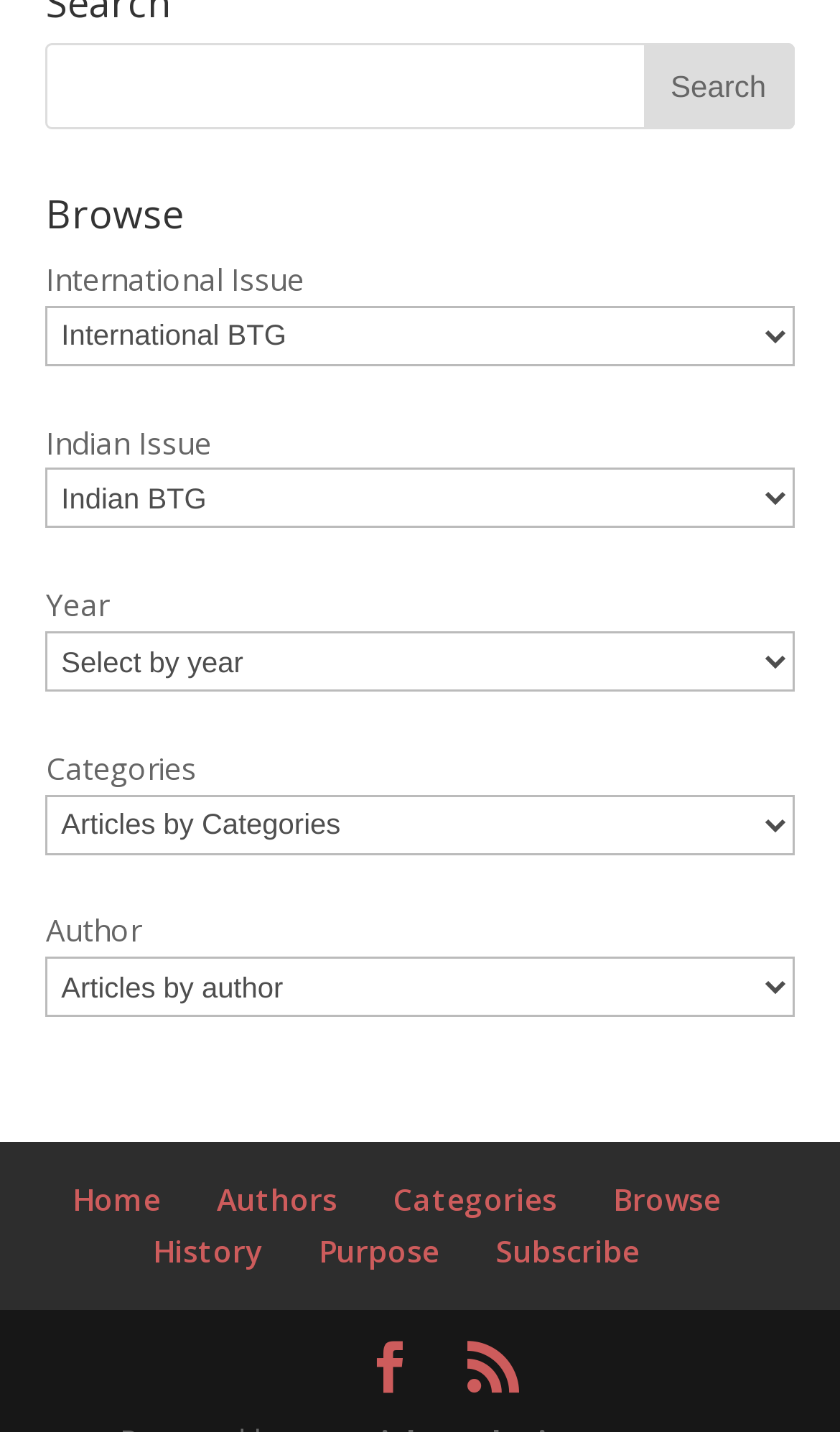Bounding box coordinates are given in the format (top-left x, top-left y, bottom-right x, bottom-right y). All values should be floating point numbers between 0 and 1. Provide the bounding box coordinate for the UI element described as: RSS

[0.556, 0.937, 0.618, 0.974]